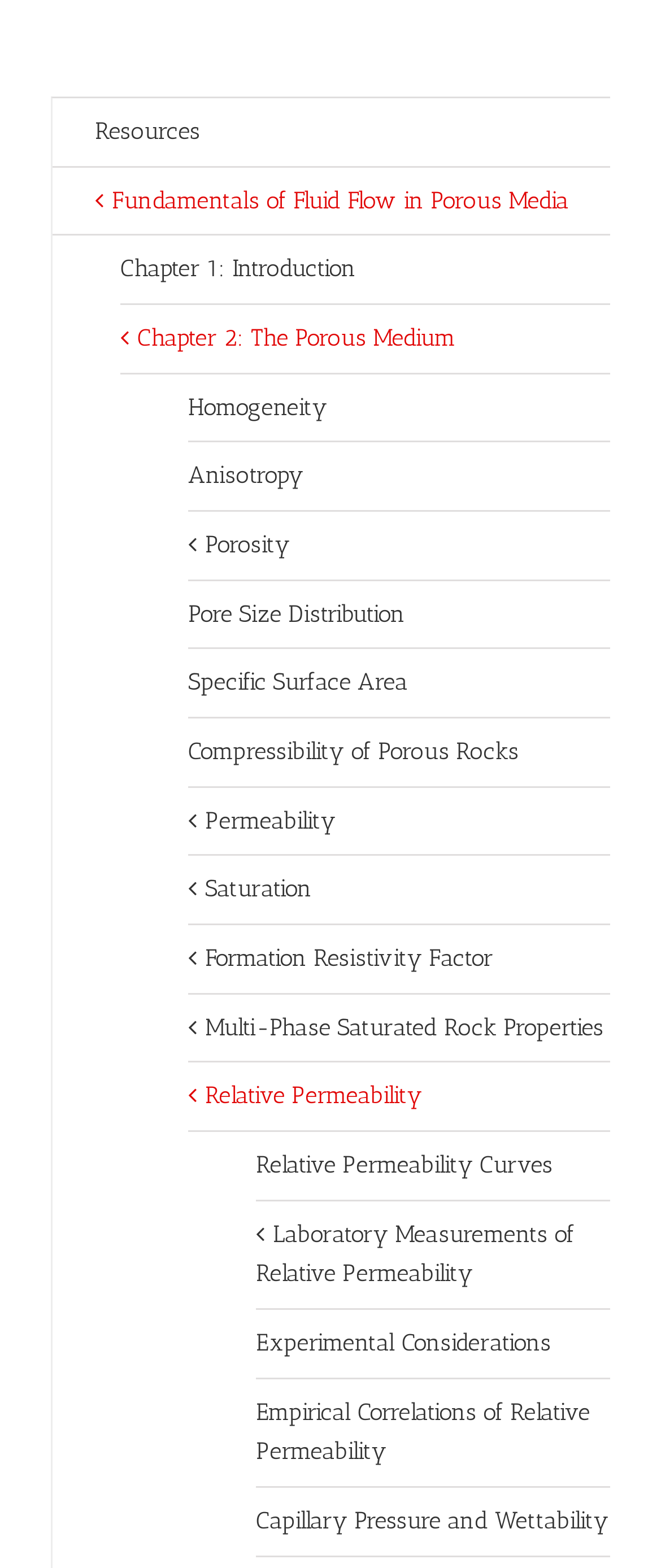Respond with a single word or phrase:
What is the topic of the link that comes after 'Anisotropy'?

Porosity